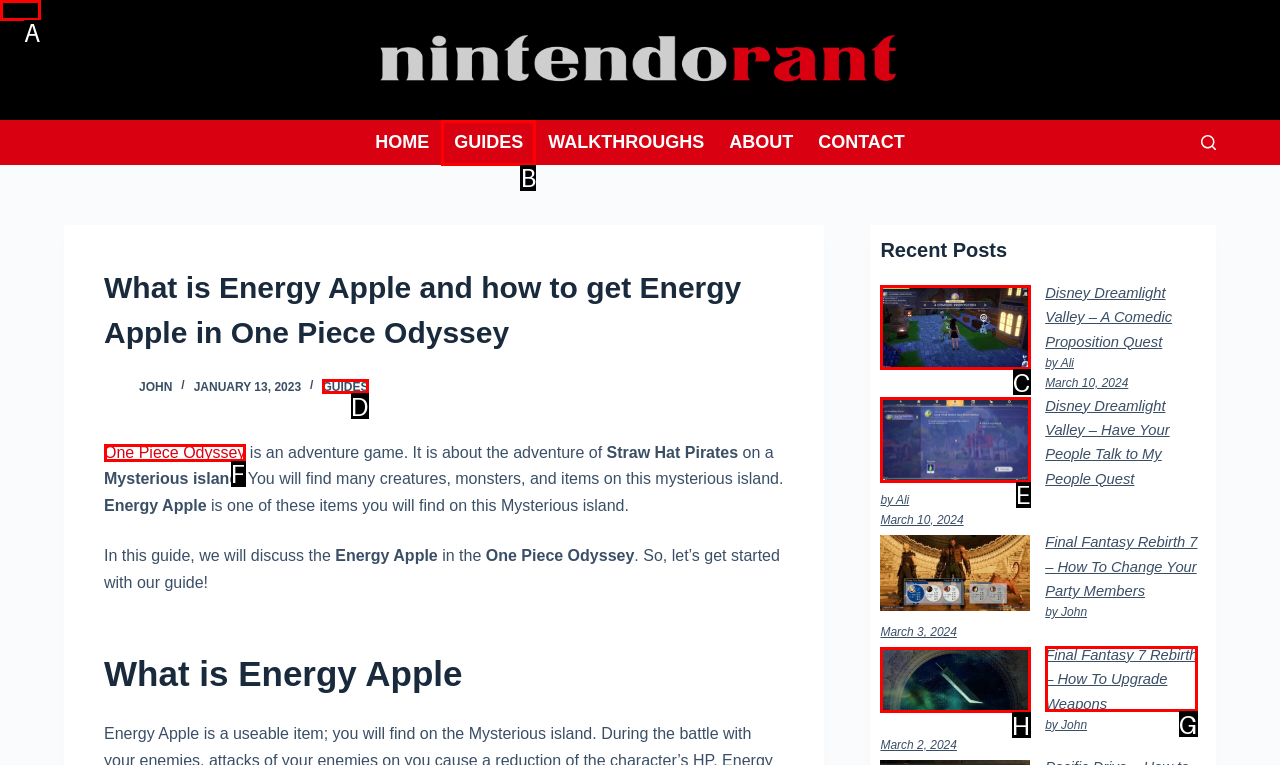Using the description: One Piece Odyssey, find the best-matching HTML element. Indicate your answer with the letter of the chosen option.

F